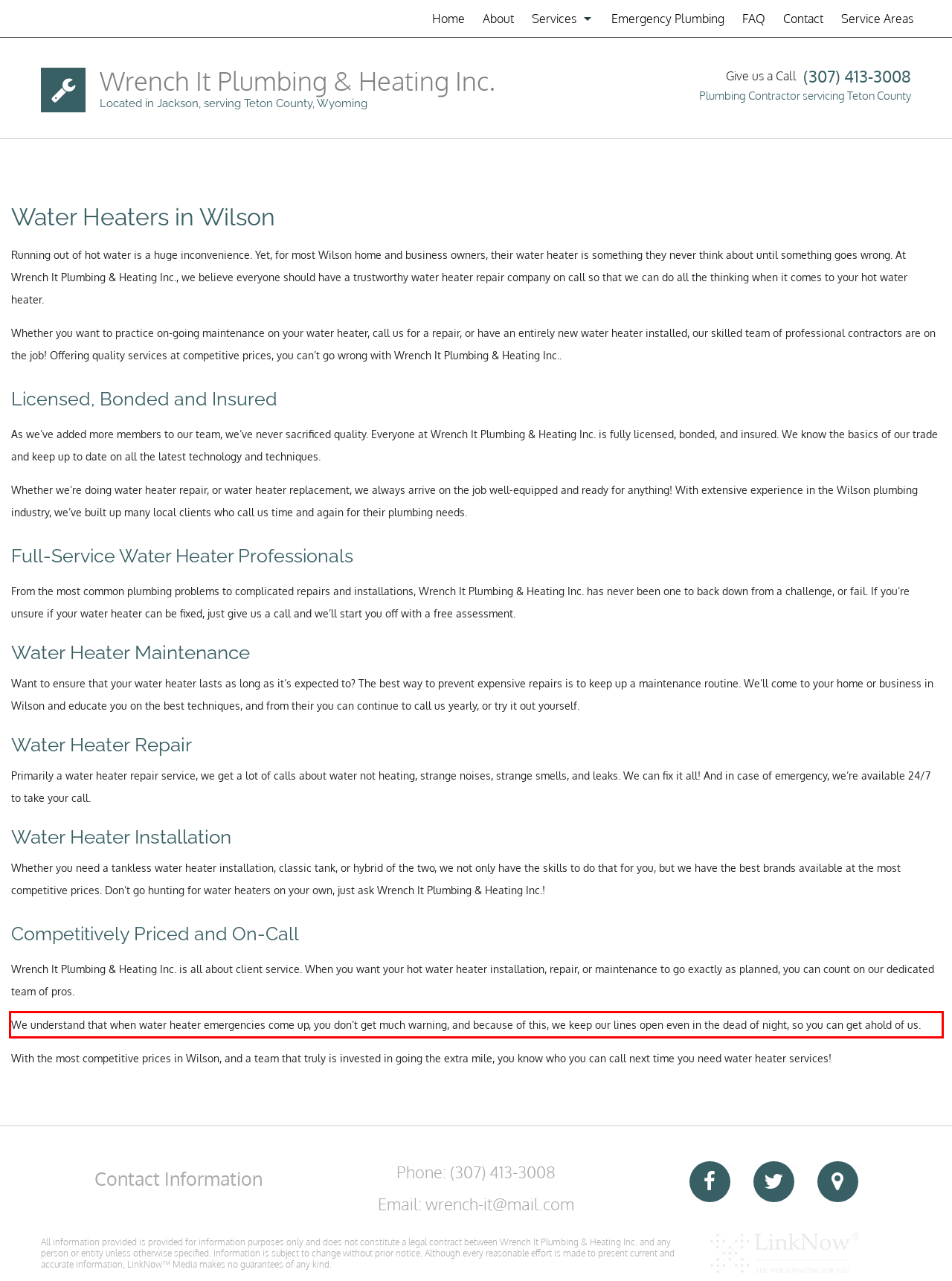Please analyze the screenshot of a webpage and extract the text content within the red bounding box using OCR.

We understand that when water heater emergencies come up, you don’t get much warning, and because of this, we keep our lines open even in the dead of night, so you can get ahold of us.